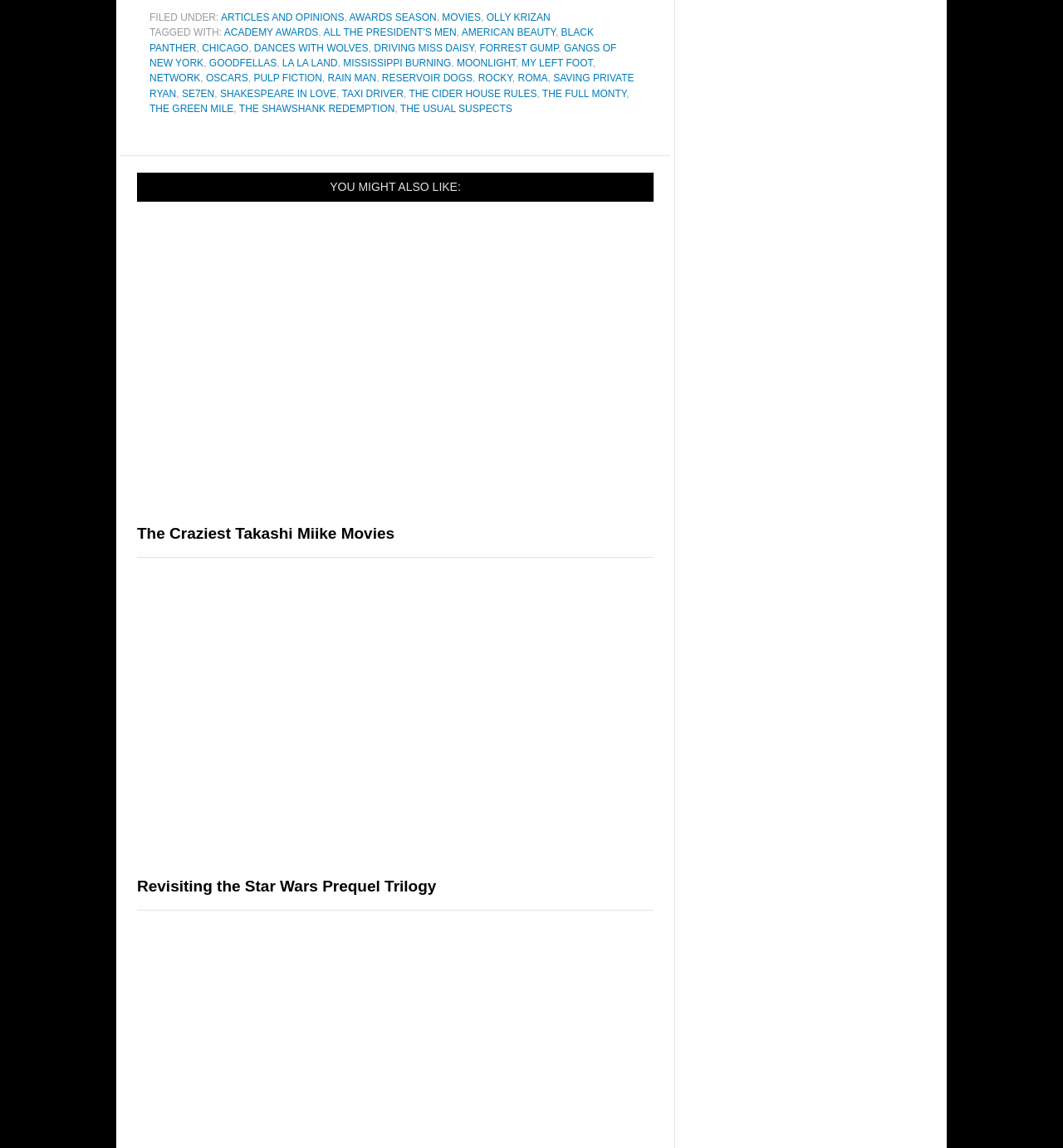Use a single word or phrase to answer the question: What is the title of the second article under 'YOU MIGHT ALSO LIKE:'?

Revisiting the Star Wars Prequel Trilogy